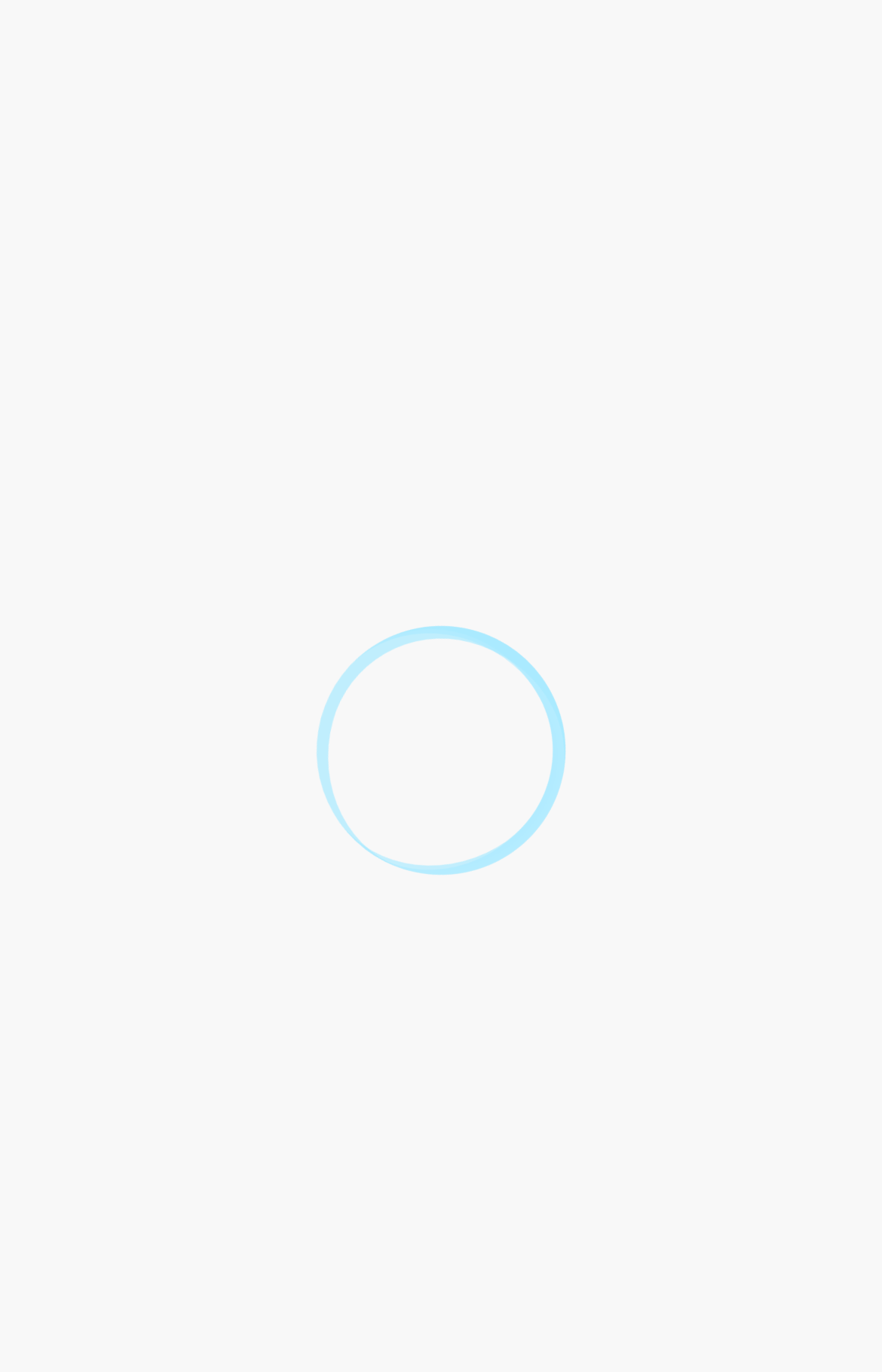Look at the image and answer the question in detail:
What is the email address of the consultant?

I found the email address by looking at the top section of the webpage, where the consultant's contact information is displayed. The email address is clearly written as consultantepfesi@gmail.com.